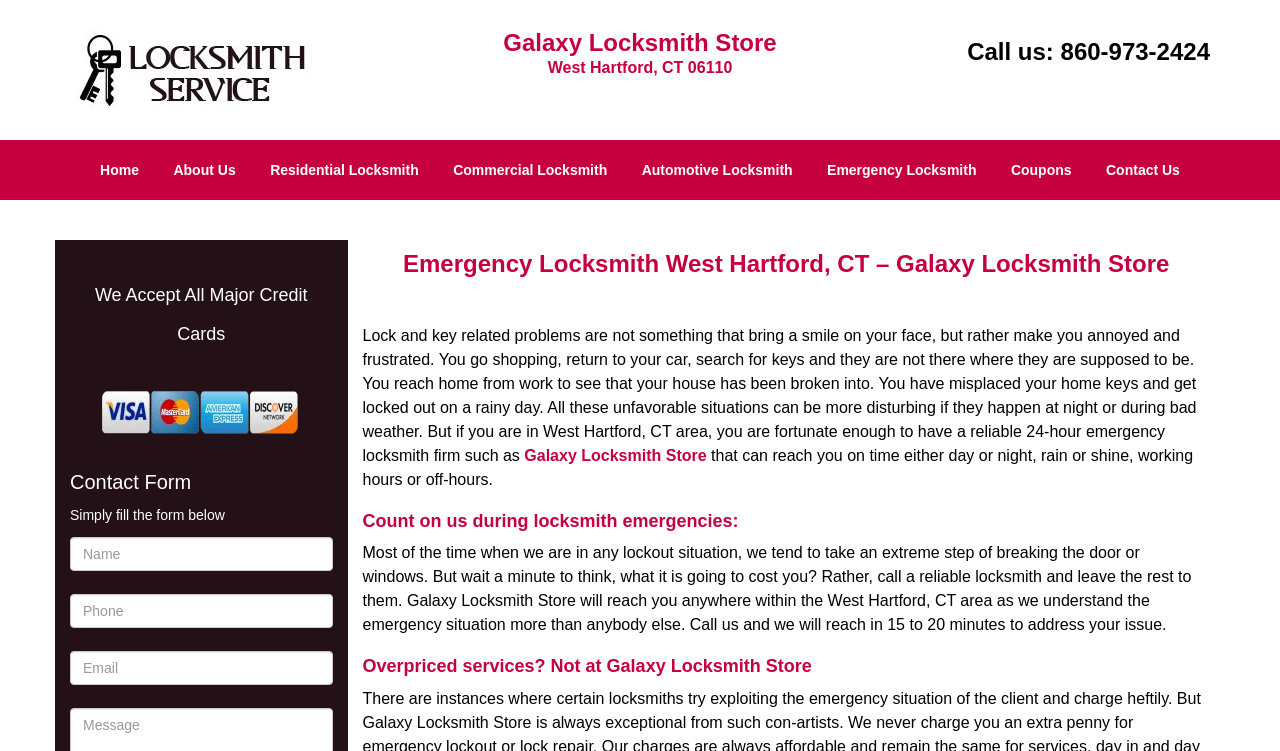Can you show the bounding box coordinates of the region to click on to complete the task described in the instruction: "Click the 'Galaxy Locksmith Store' link"?

[0.055, 0.08, 0.242, 0.103]